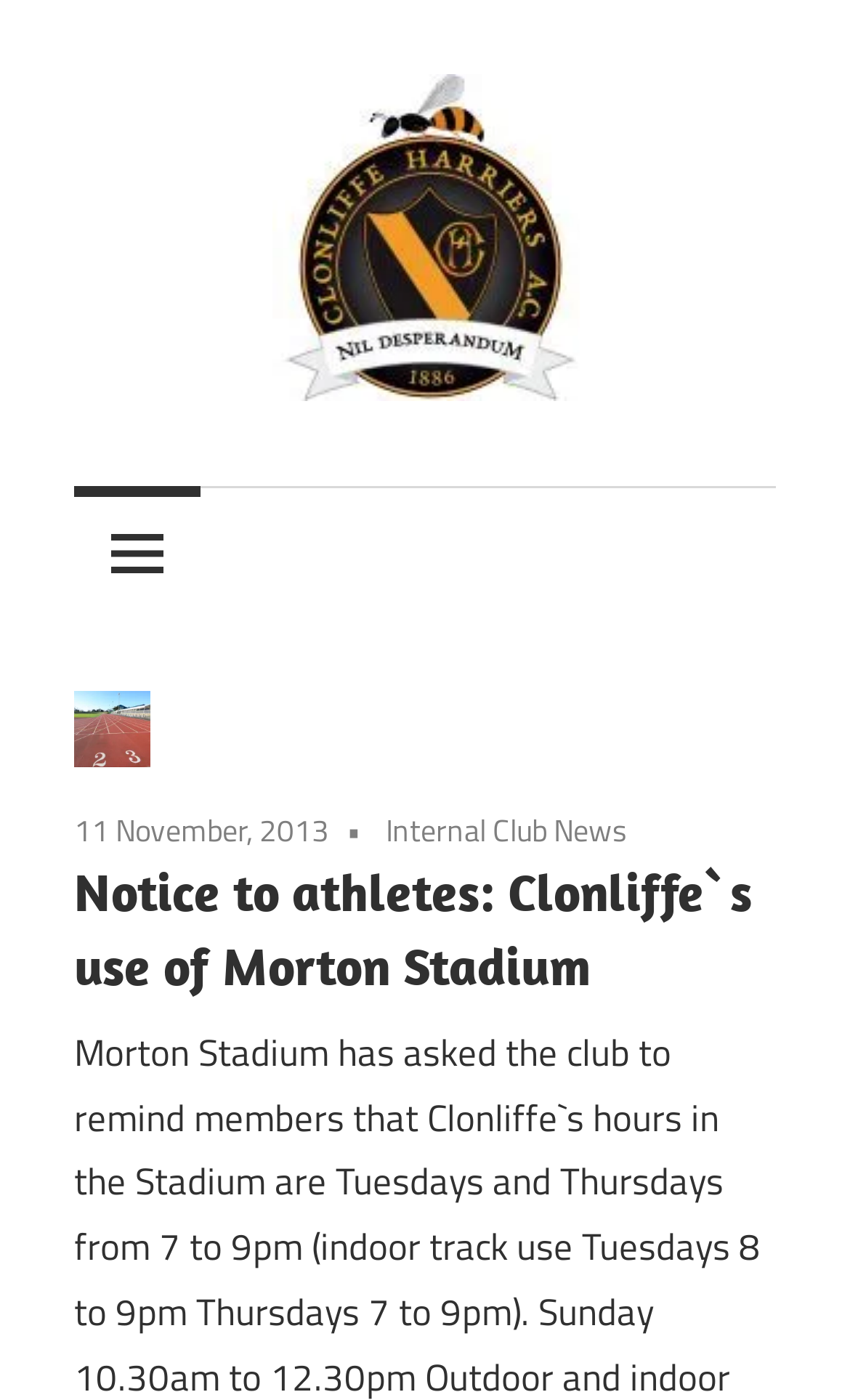Locate the UI element that matches the description Internal Club News in the webpage screenshot. Return the bounding box coordinates in the format (top-left x, top-left y, bottom-right x, bottom-right y), with values ranging from 0 to 1.

[0.454, 0.576, 0.738, 0.608]